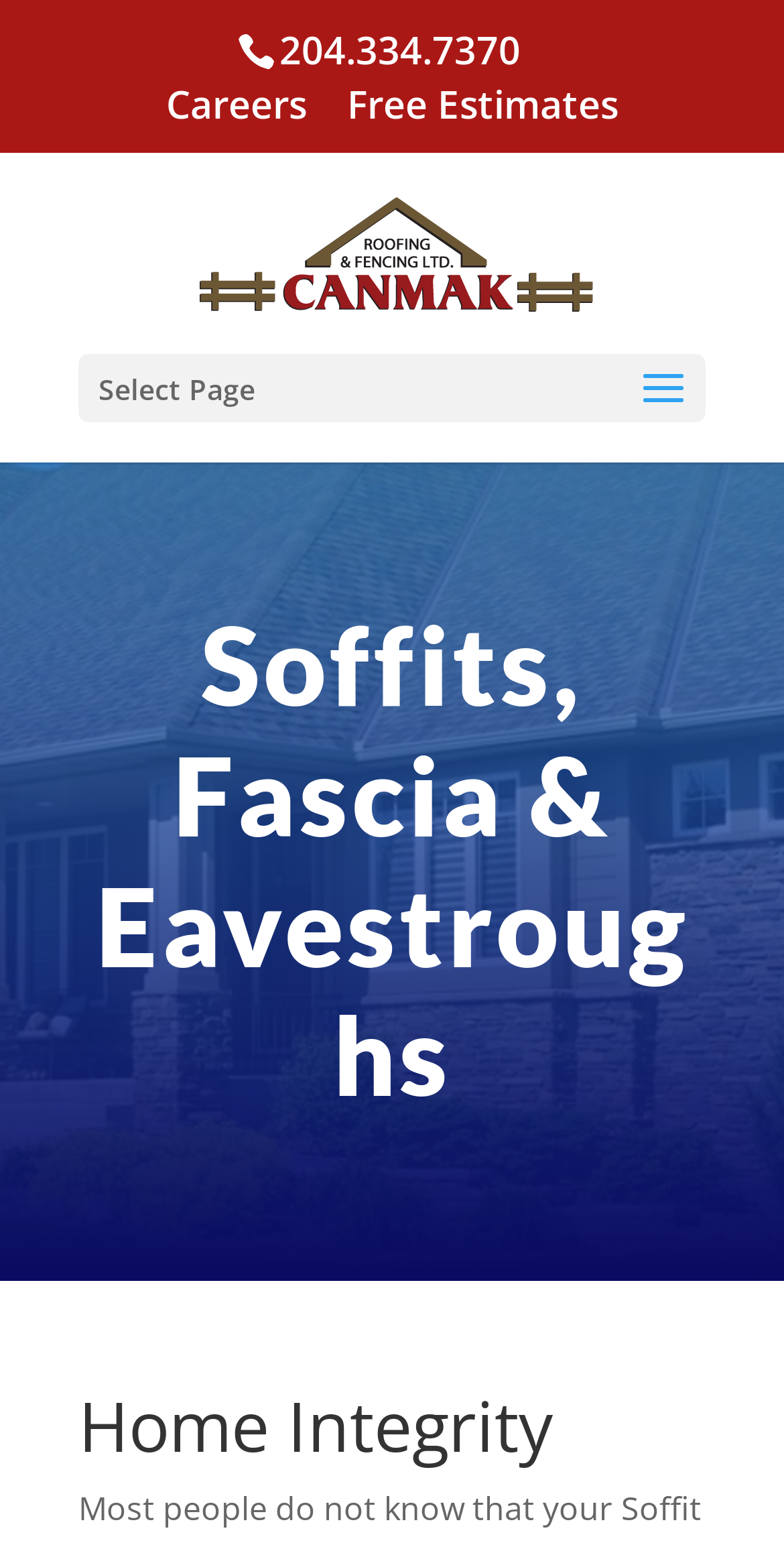What is the company name?
Answer briefly with a single word or phrase based on the image.

Canmak Roofing Ltd.